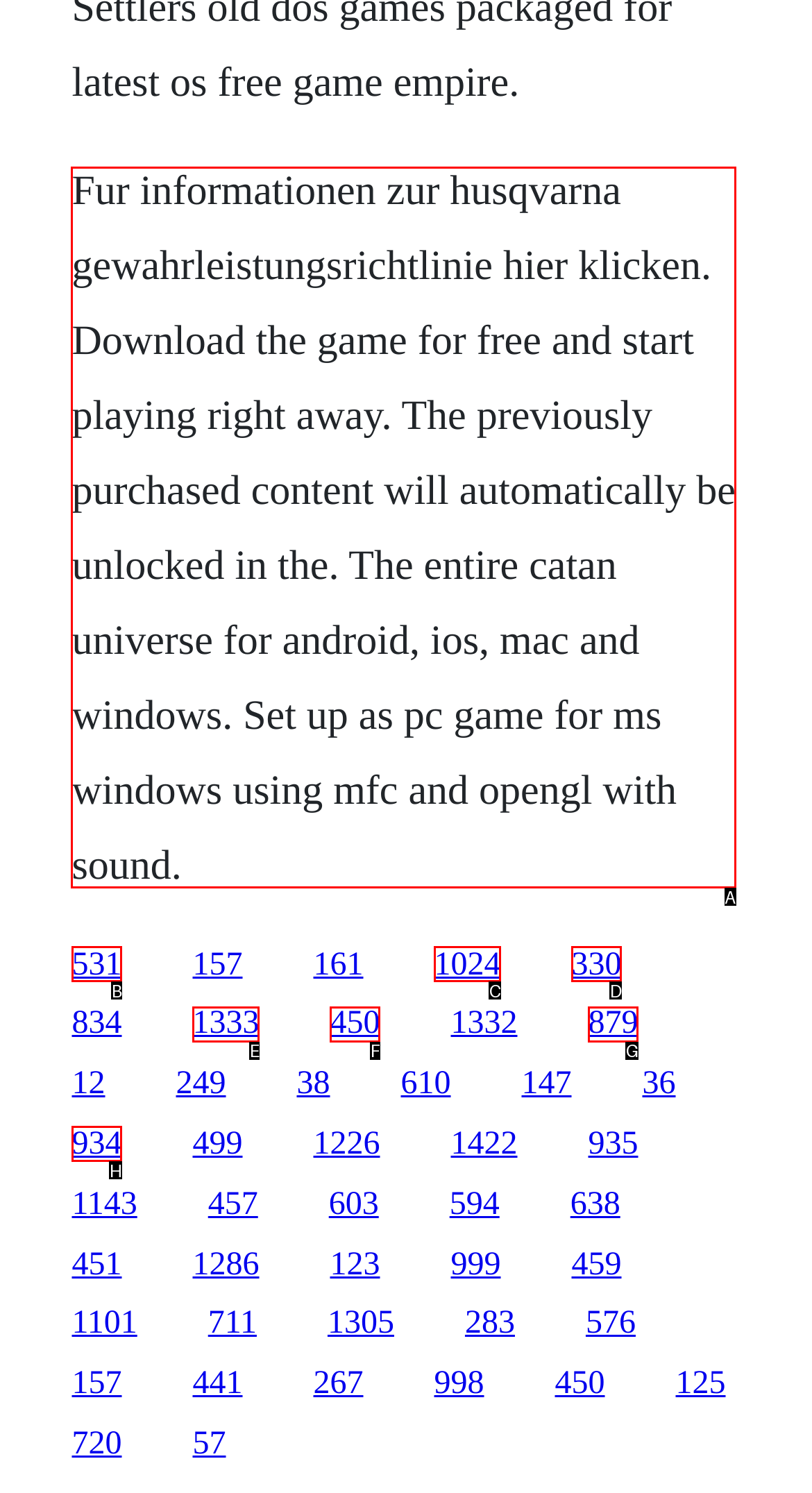Select the appropriate letter to fulfill the given instruction: Download the game for free
Provide the letter of the correct option directly.

A